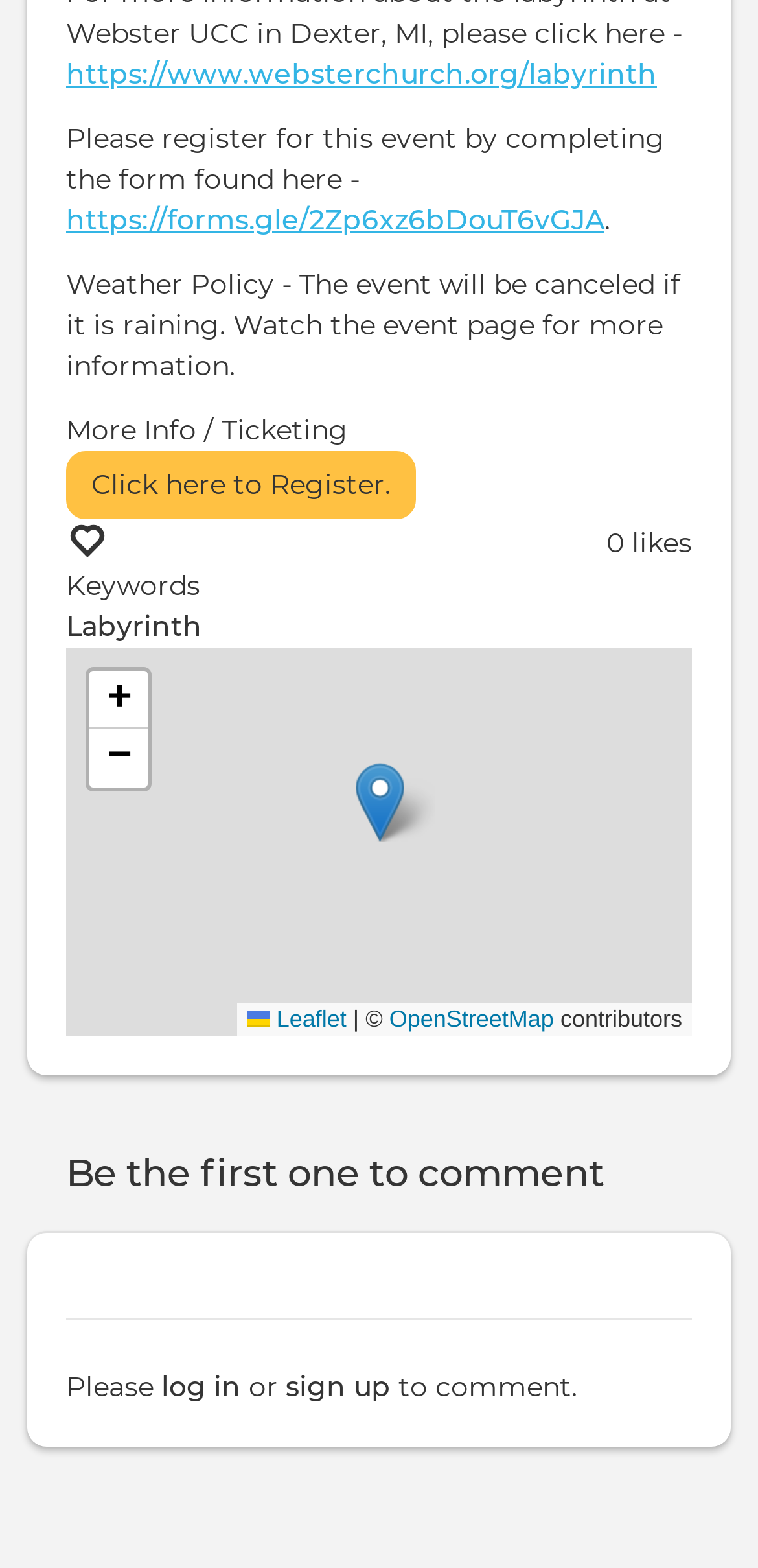What is the weather policy for the event?
Using the picture, provide a one-word or short phrase answer.

Event will be canceled if it is raining